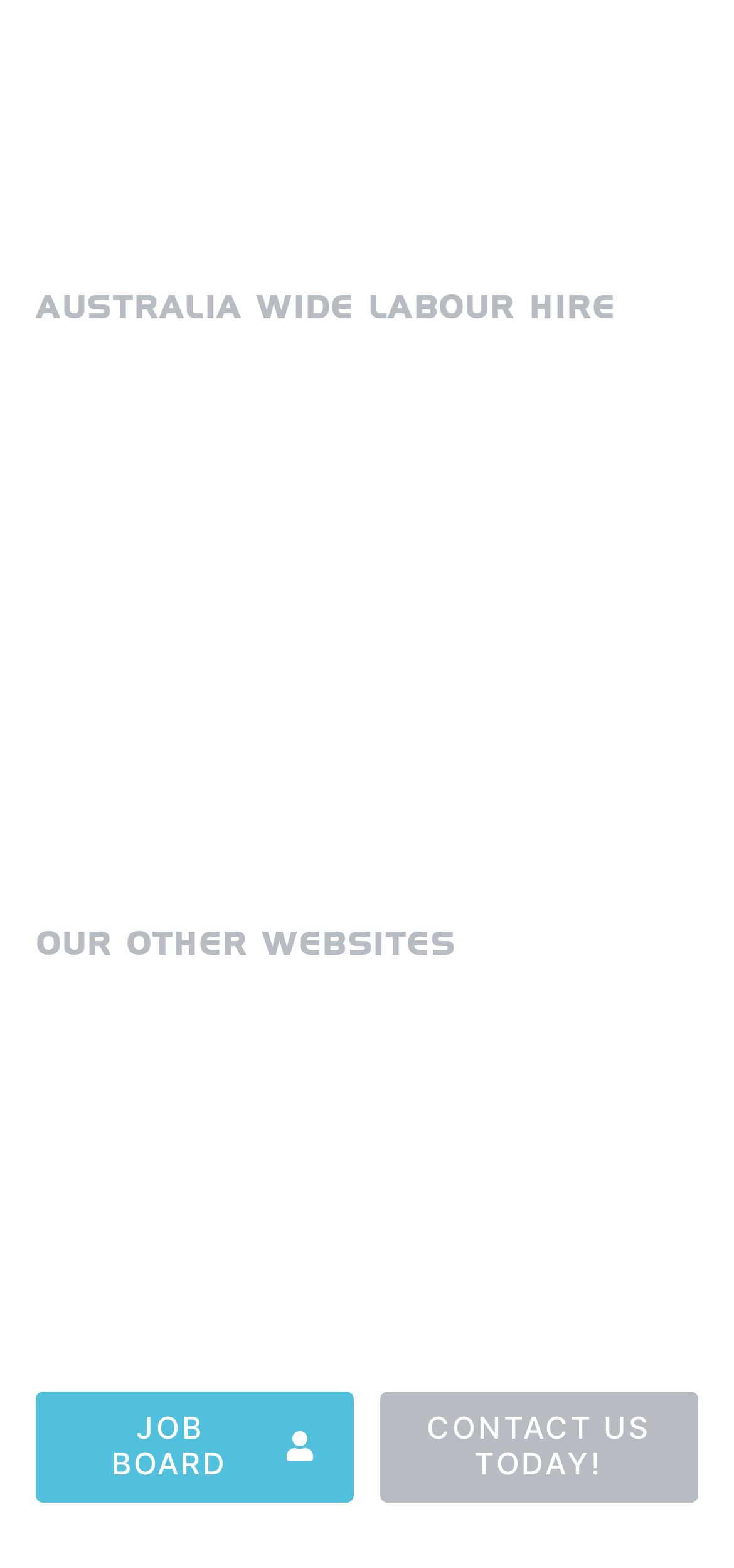Identify the bounding box coordinates for the element you need to click to achieve the following task: "Click the 'Labour Hire Services' link". Provide the bounding box coordinates as four float numbers between 0 and 1, in the form [left, top, right, bottom].

[0.05, 0.283, 0.95, 0.331]